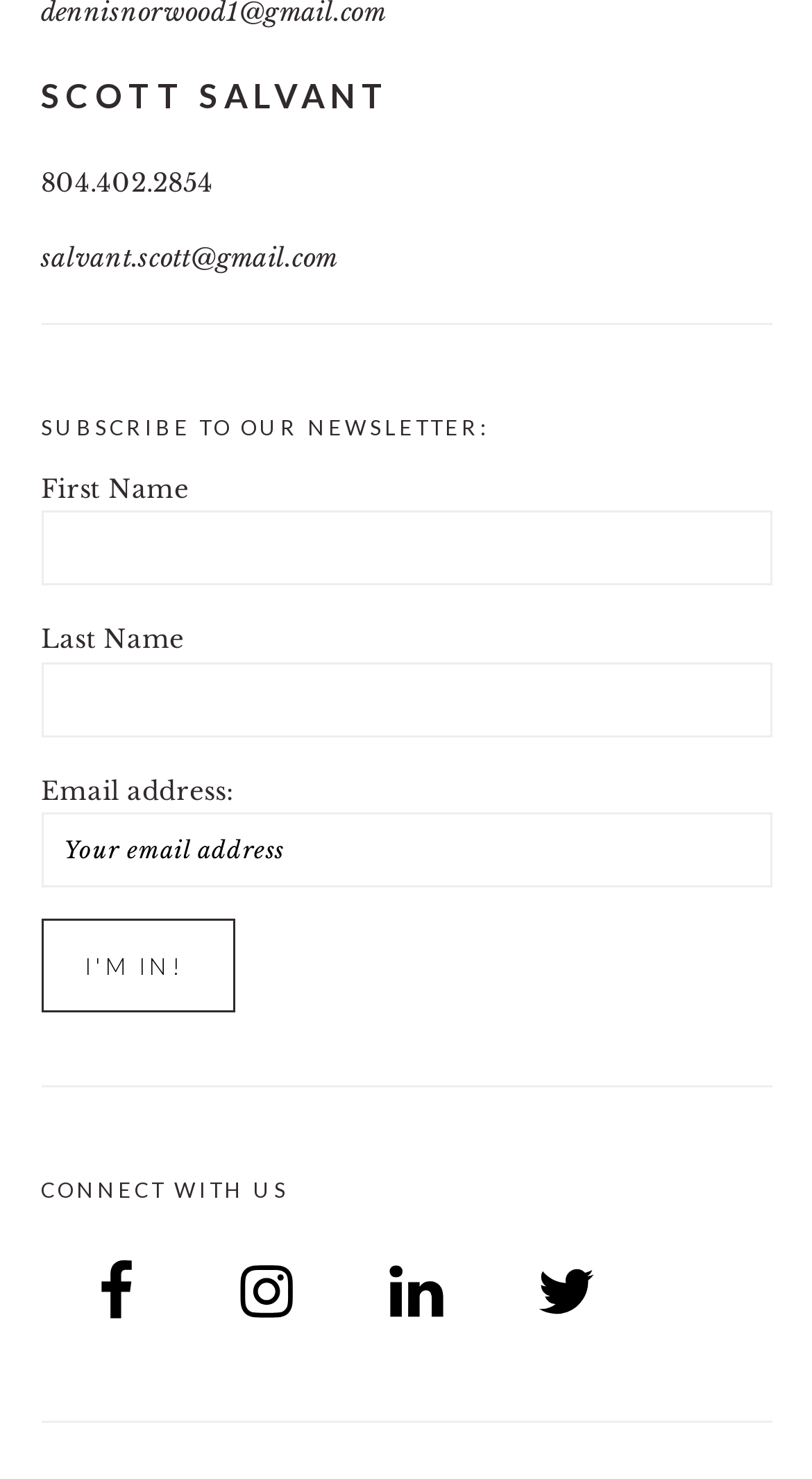Highlight the bounding box coordinates of the element that should be clicked to carry out the following instruction: "Open the link about Tab S9 Keyboard cover". The coordinates must be given as four float numbers ranging from 0 to 1, i.e., [left, top, right, bottom].

None